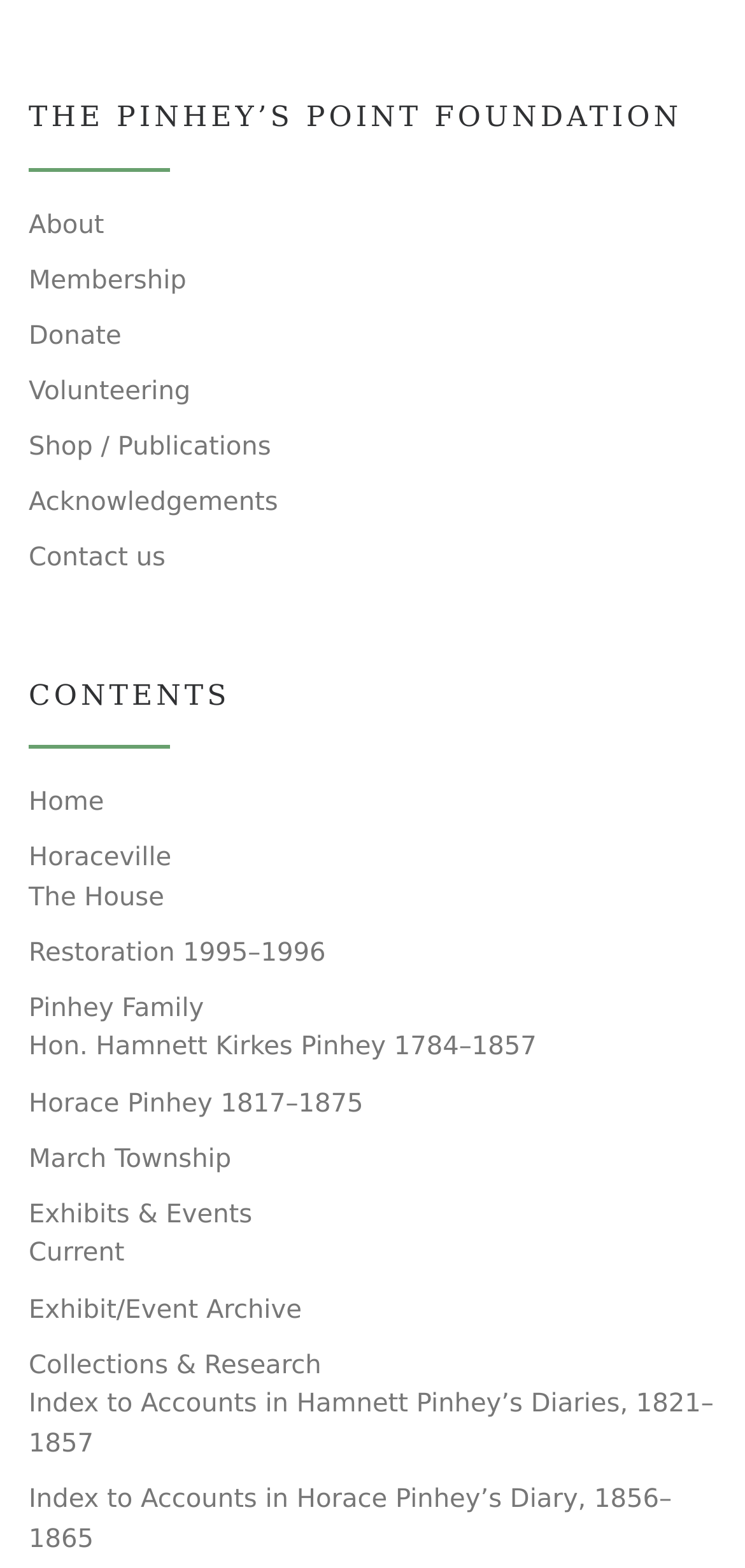What is the first link on the webpage?
Give a single word or phrase answer based on the content of the image.

About